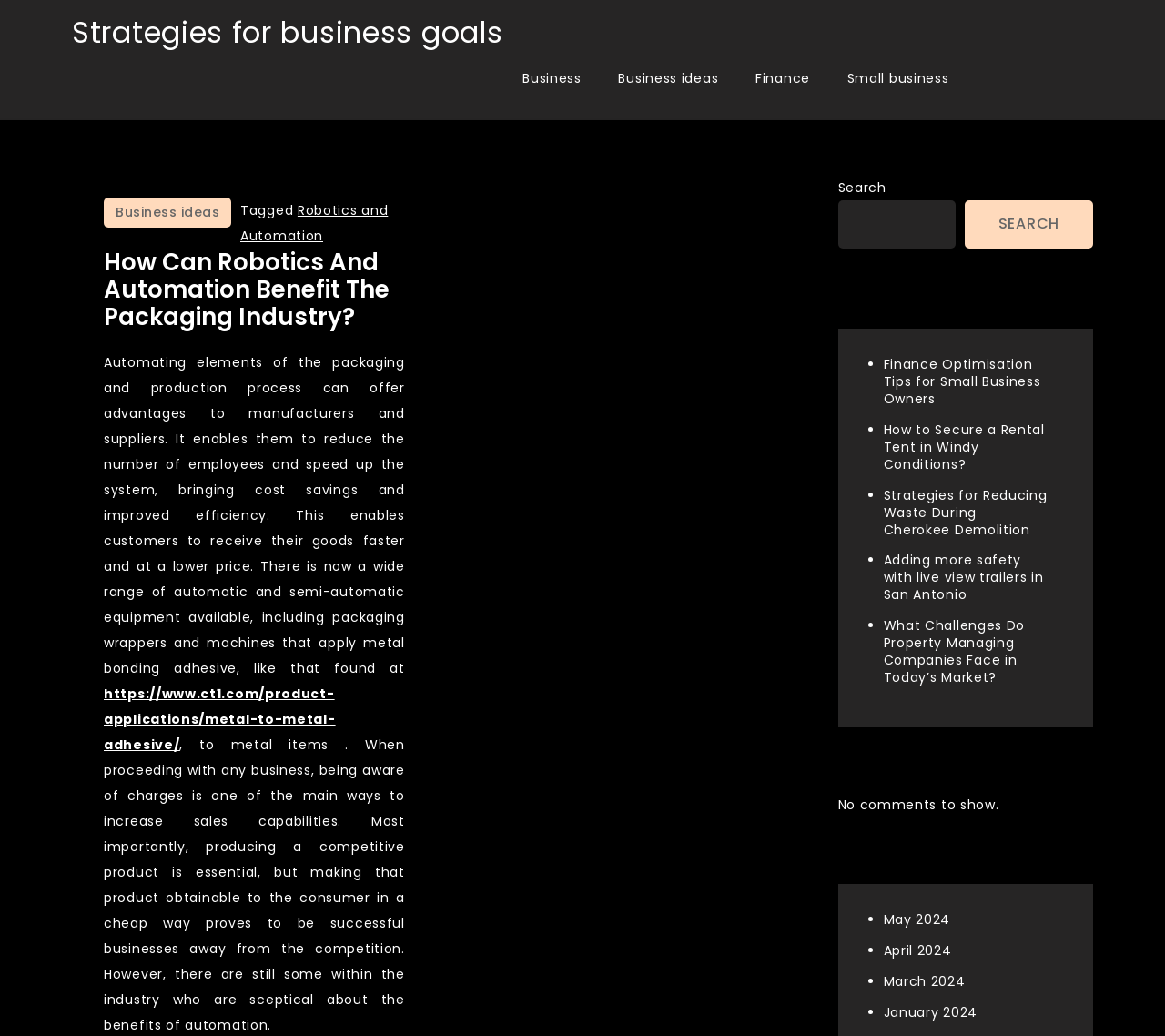Respond to the following query with just one word or a short phrase: 
What is the month of the archive link 'January 2024'?

January